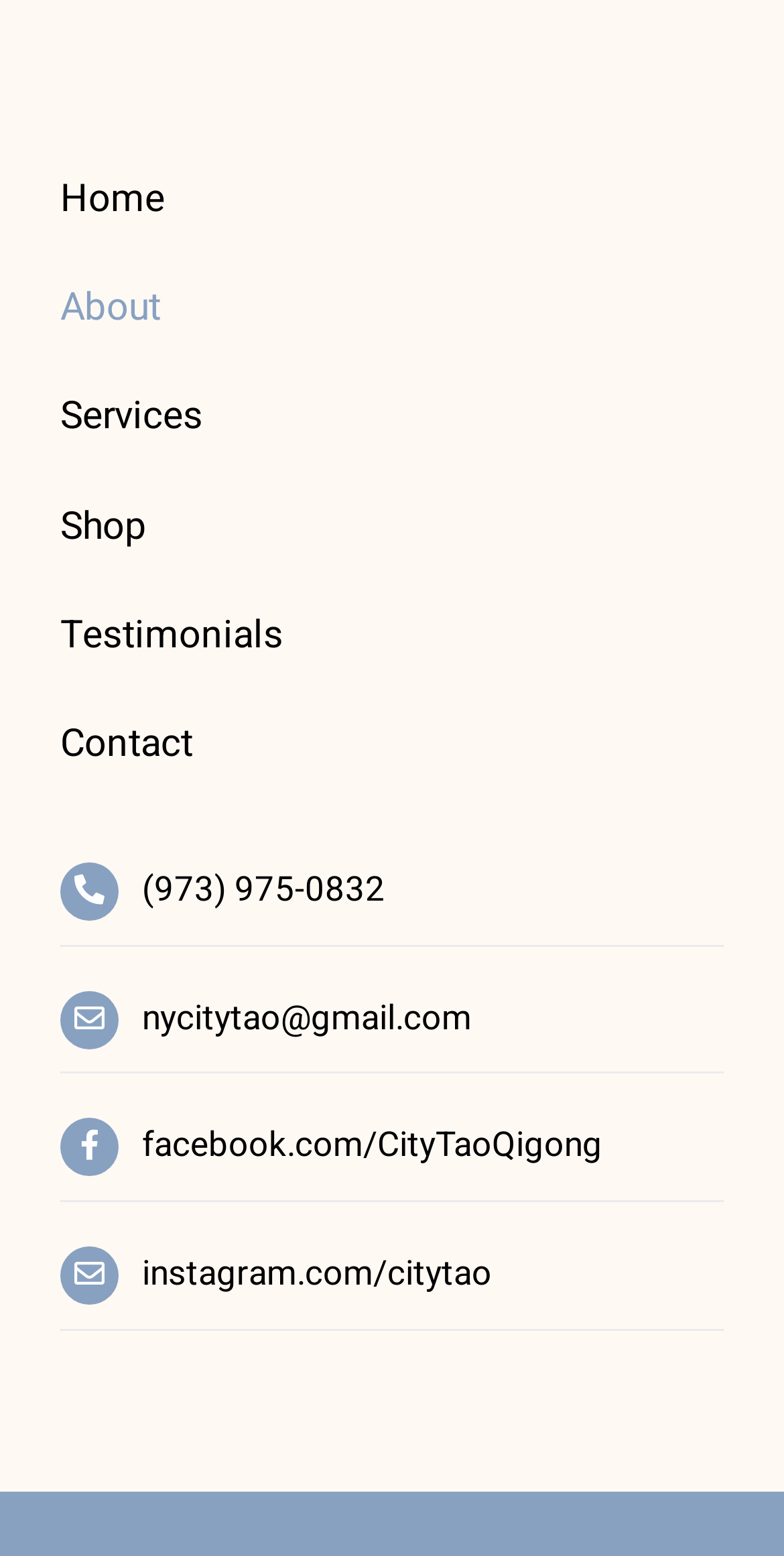Identify the bounding box coordinates for the region of the element that should be clicked to carry out the instruction: "view services". The bounding box coordinates should be four float numbers between 0 and 1, i.e., [left, top, right, bottom].

[0.077, 0.246, 0.923, 0.29]